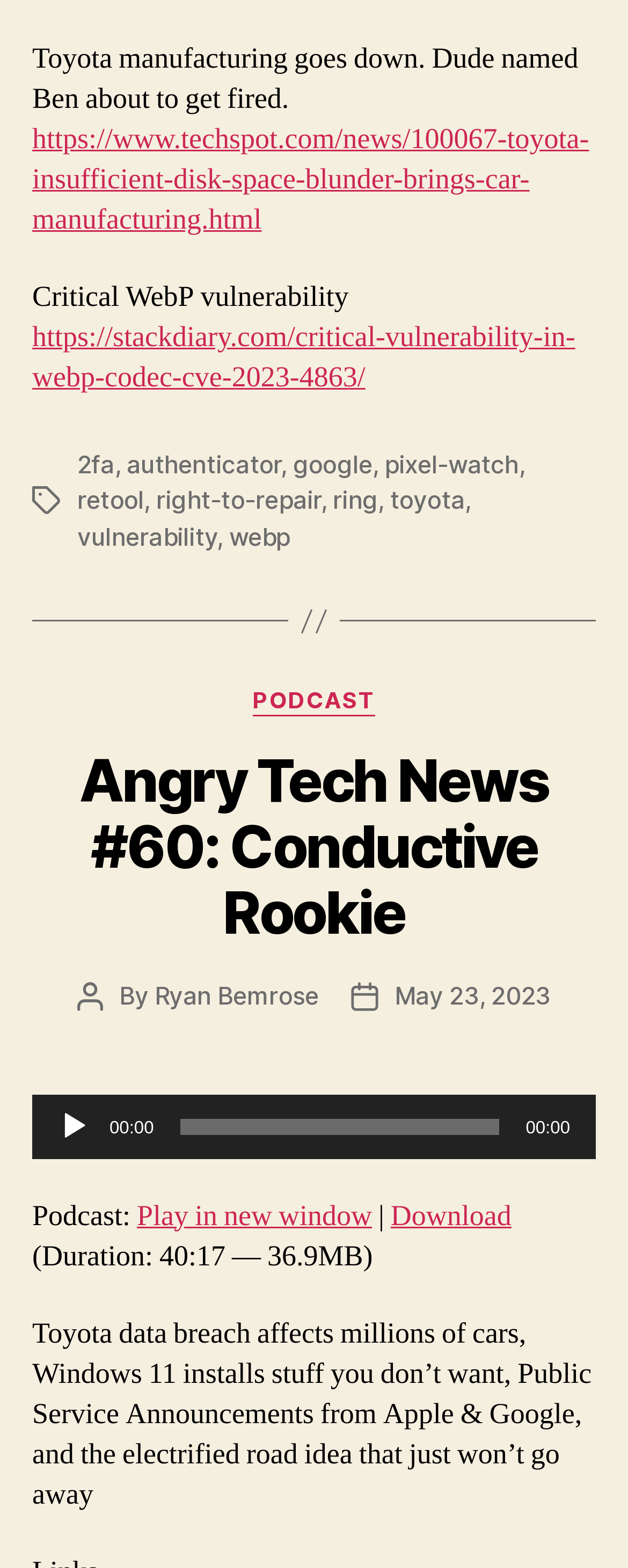Please respond to the question using a single word or phrase:
Who is the author of the post?

Ryan Bemrose